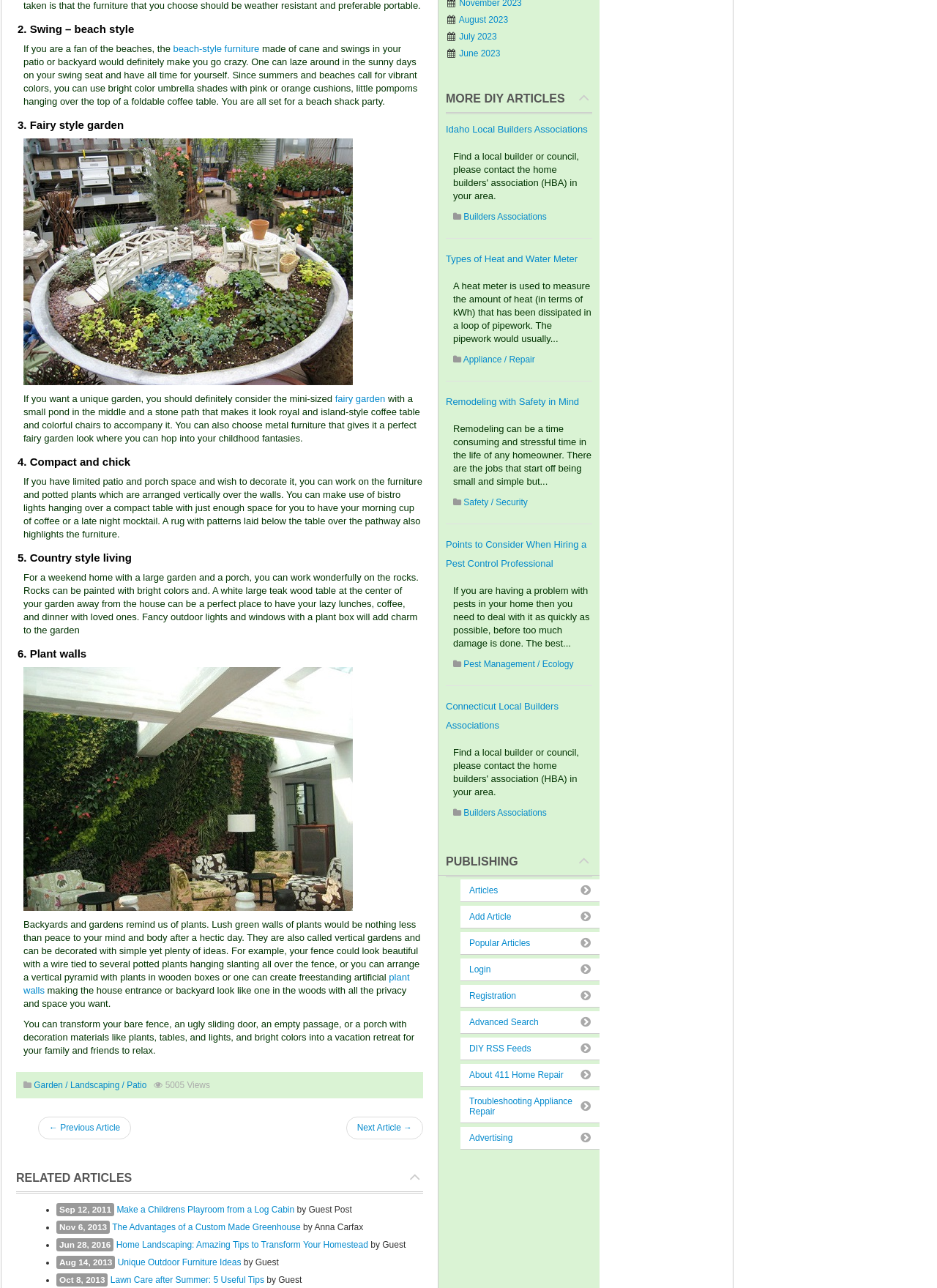How many links are there in the 'MORE DIY ARTICLES' section?
Please provide a comprehensive answer based on the information in the image.

The 'MORE DIY ARTICLES' section contains five links to different articles related to DIY and home improvement, which are 'Idaho Local Builders Associations', 'Types of Heat and Water Meter', 'Remodeling with Safety in Mind', 'Connecticut Local Builders Associations', and 'Points to Consider When Hiring a Pest Control Professional'.